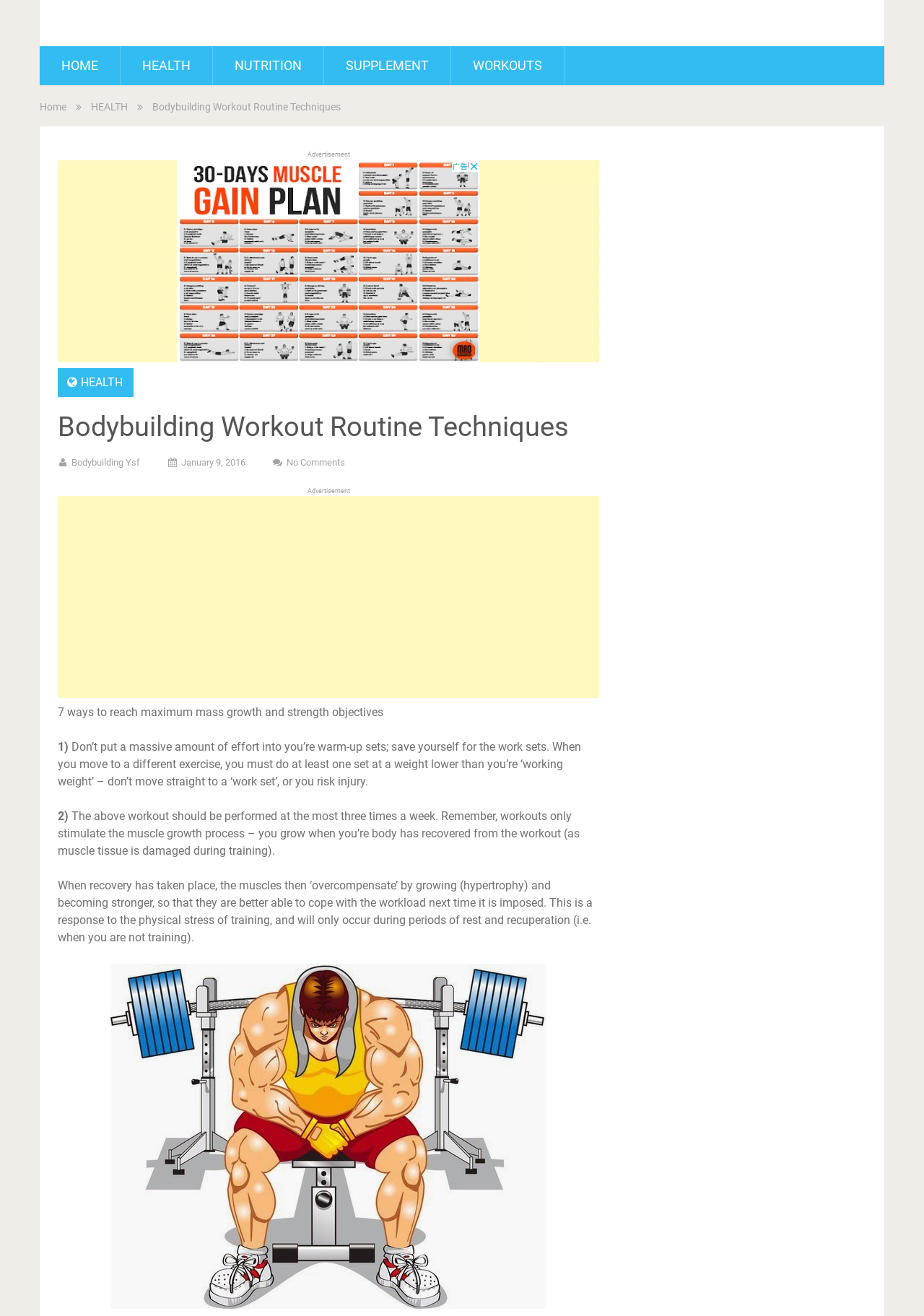Locate the bounding box of the UI element defined by this description: "No Comments". The coordinates should be given as four float numbers between 0 and 1, formatted as [left, top, right, bottom].

[0.31, 0.347, 0.373, 0.355]